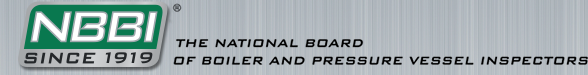What is the year mentioned in the image?
Please ensure your answer to the question is detailed and covers all necessary aspects.

The text 'SINCE 1919' is written below the logo, indicating the year the organization was established.